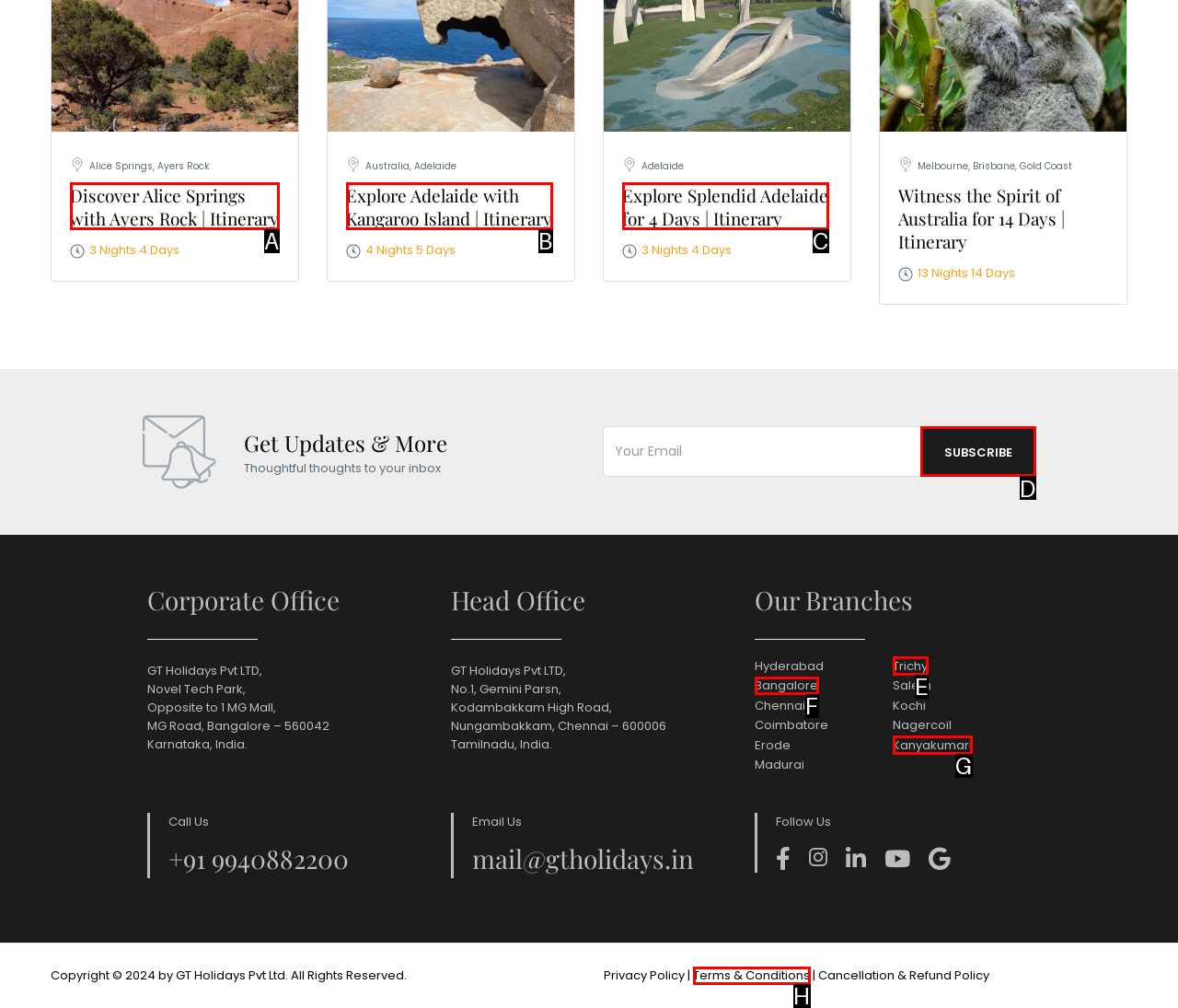Identify the letter of the UI element needed to carry out the task: Subscribe to the newsletter
Reply with the letter of the chosen option.

D